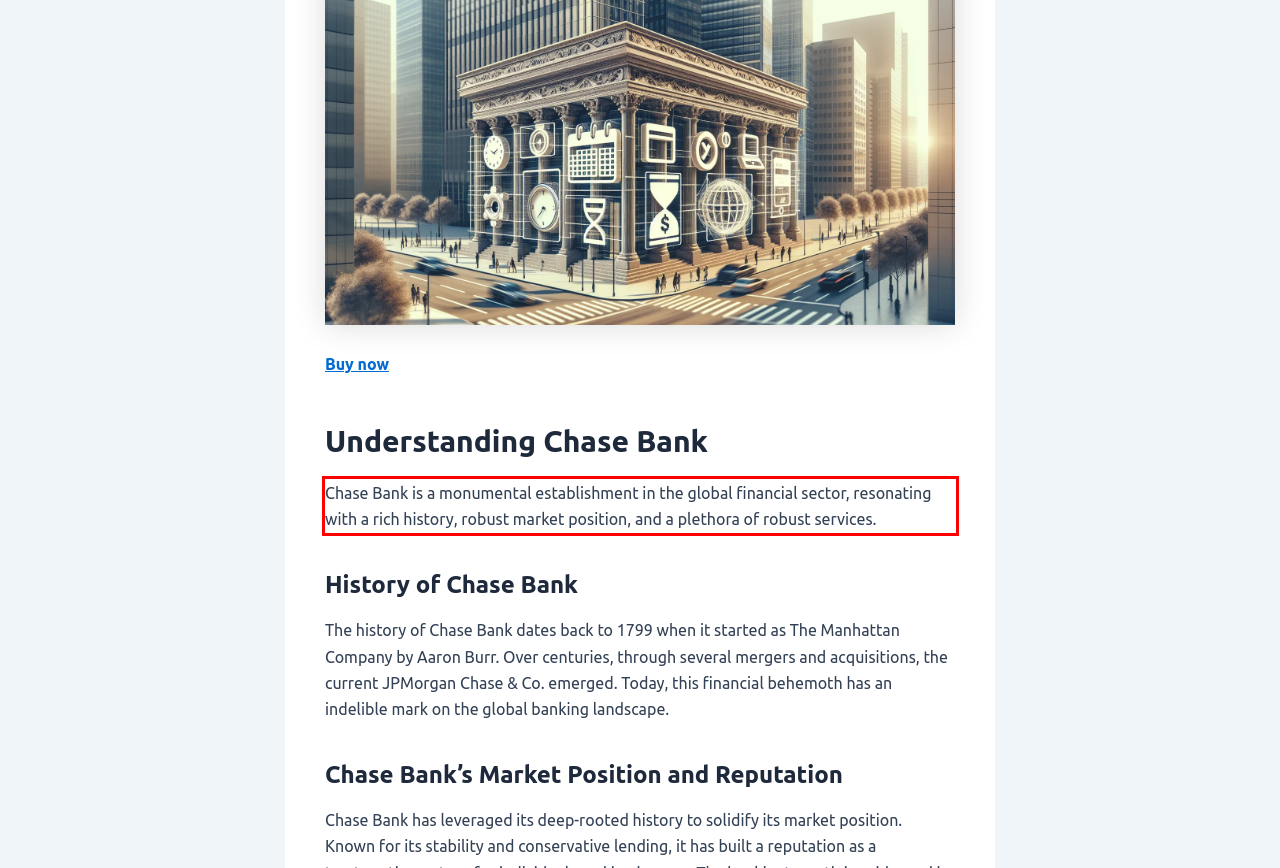Please perform OCR on the text content within the red bounding box that is highlighted in the provided webpage screenshot.

Chase Bank is a monumental establishment in the global financial sector, resonating with a rich history, robust market position, and a plethora of robust services.